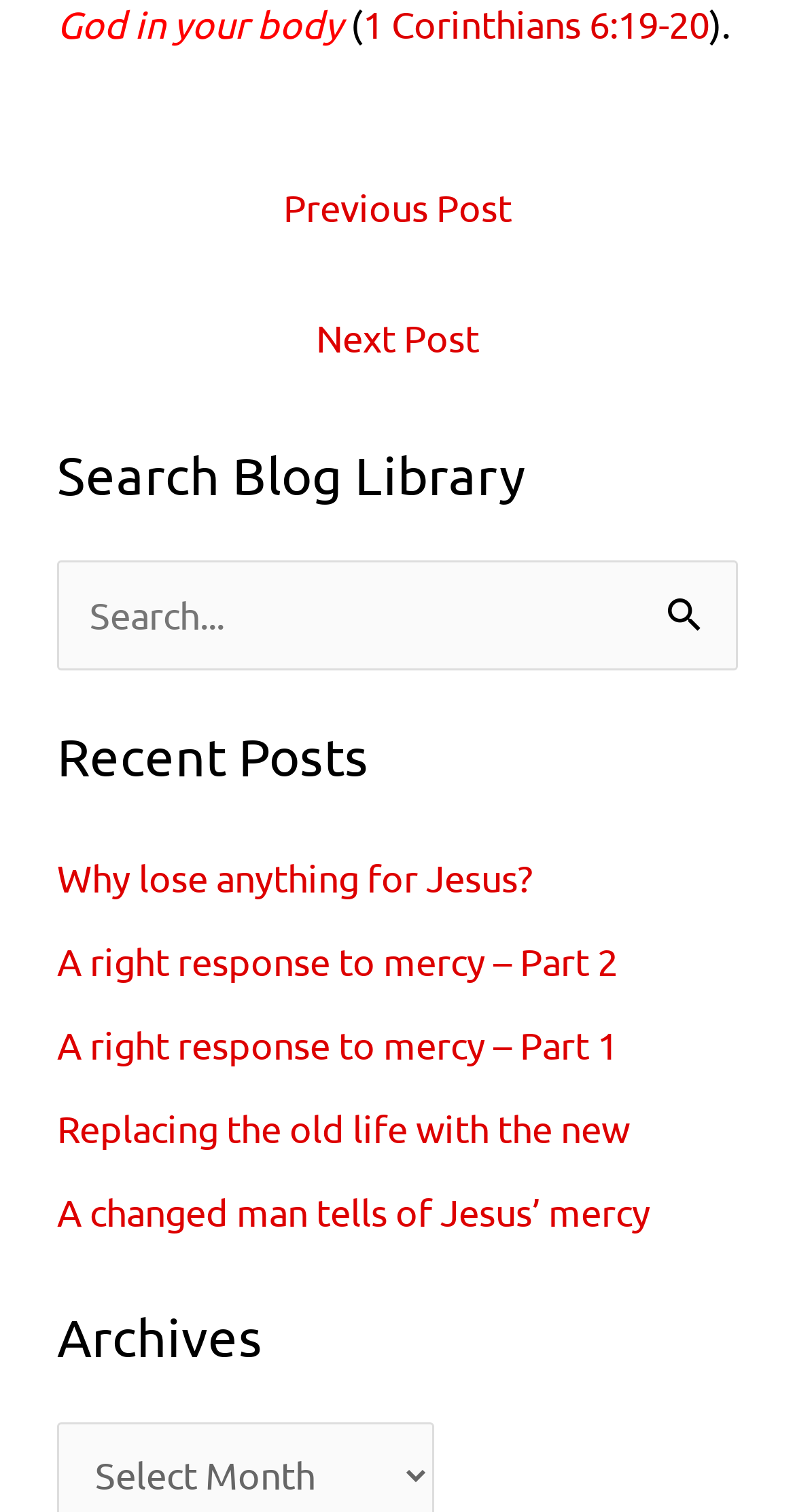What is the title of the first post?
Provide an in-depth answer to the question, covering all aspects.

The title of the first post can be found by looking at the link element with the text '1 Corinthians 6:19-20' which is located at the top of the page.